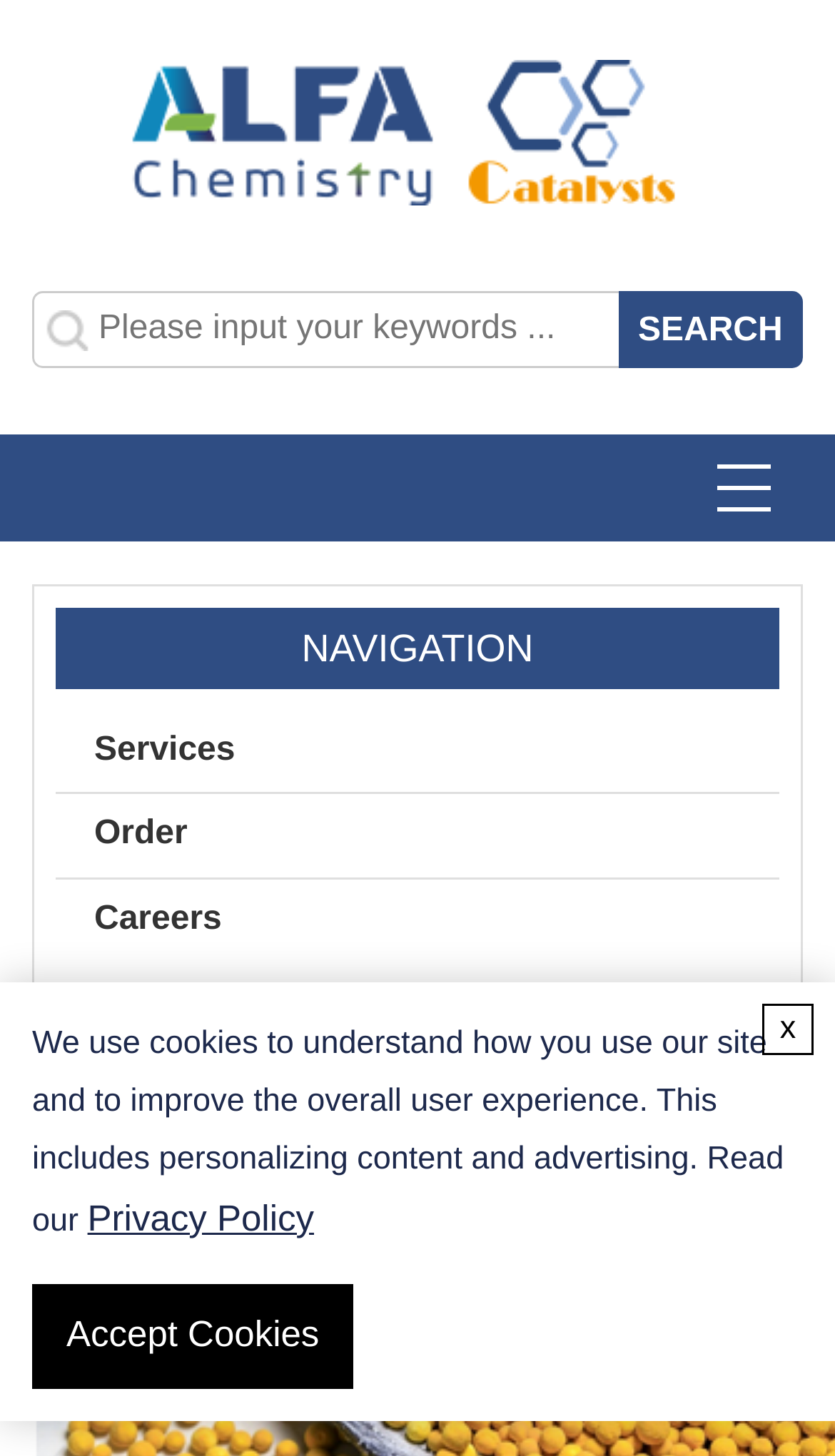Determine the bounding box coordinates (top-left x, top-left y, bottom-right x, bottom-right y) of the UI element described in the following text: Services

[0.196, 0.729, 0.363, 0.757]